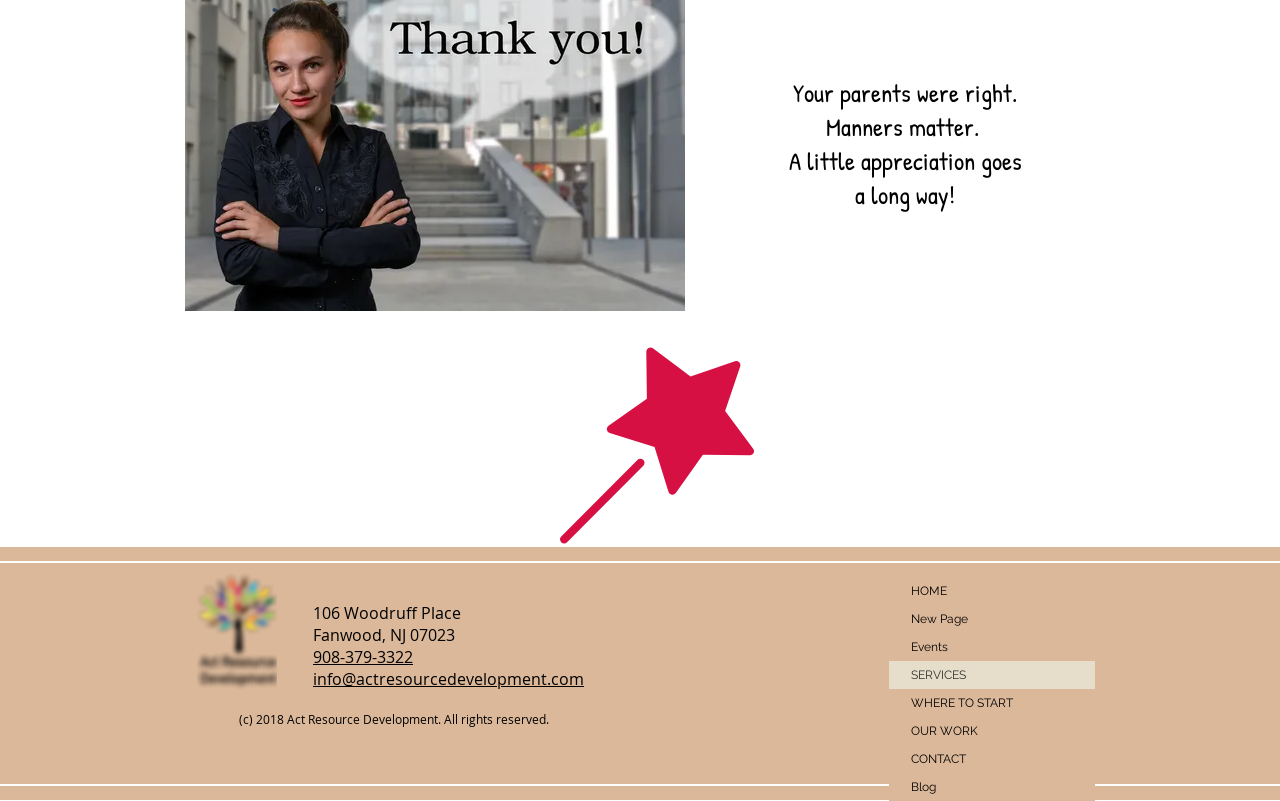Answer this question in one word or a short phrase: How many navigation links are available on the webpage?

8